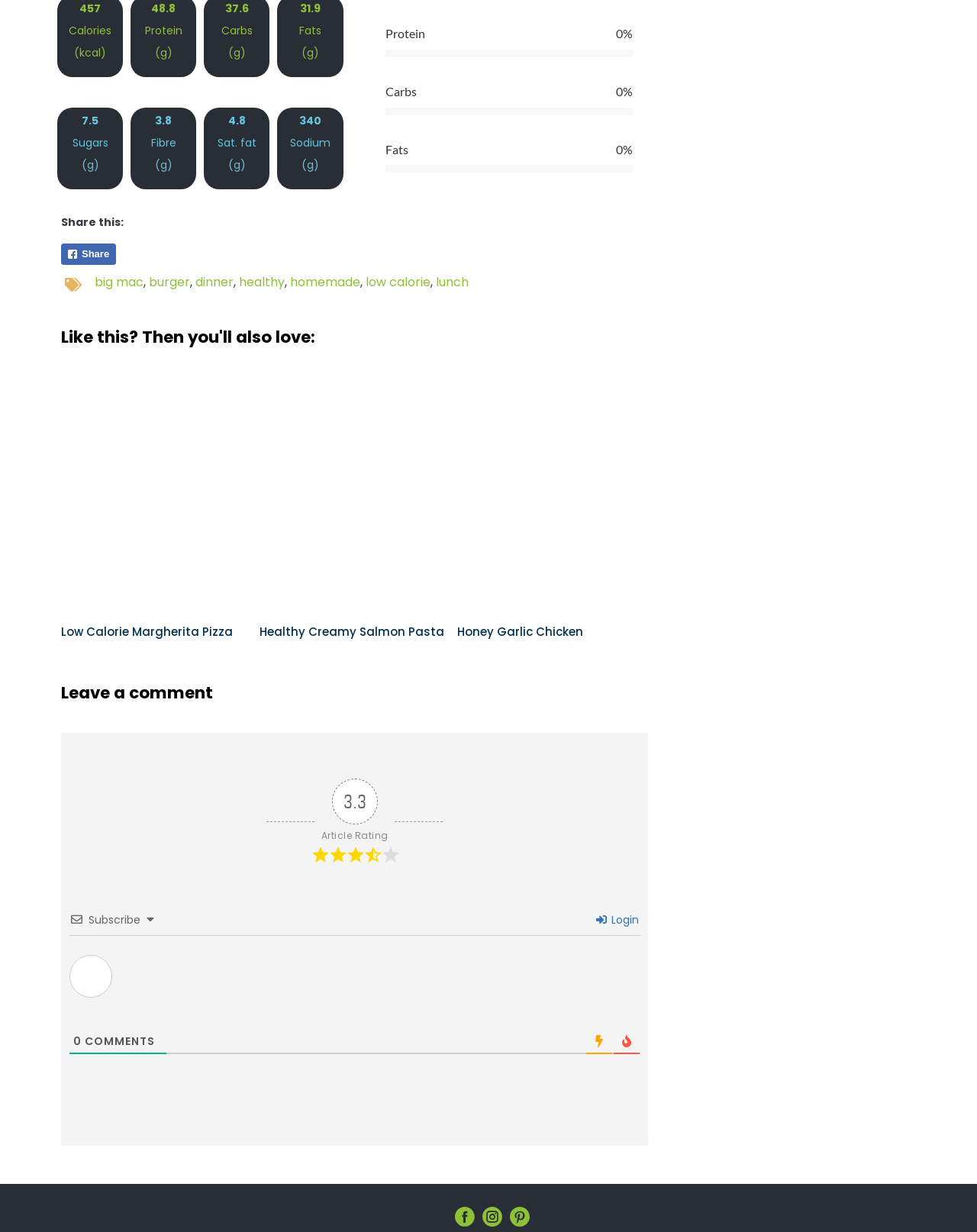What is the rating of the article?
Refer to the image and give a detailed answer to the query.

The article rating is displayed below the article sections, with a label 'Article Rating' and a value of '3.3'.